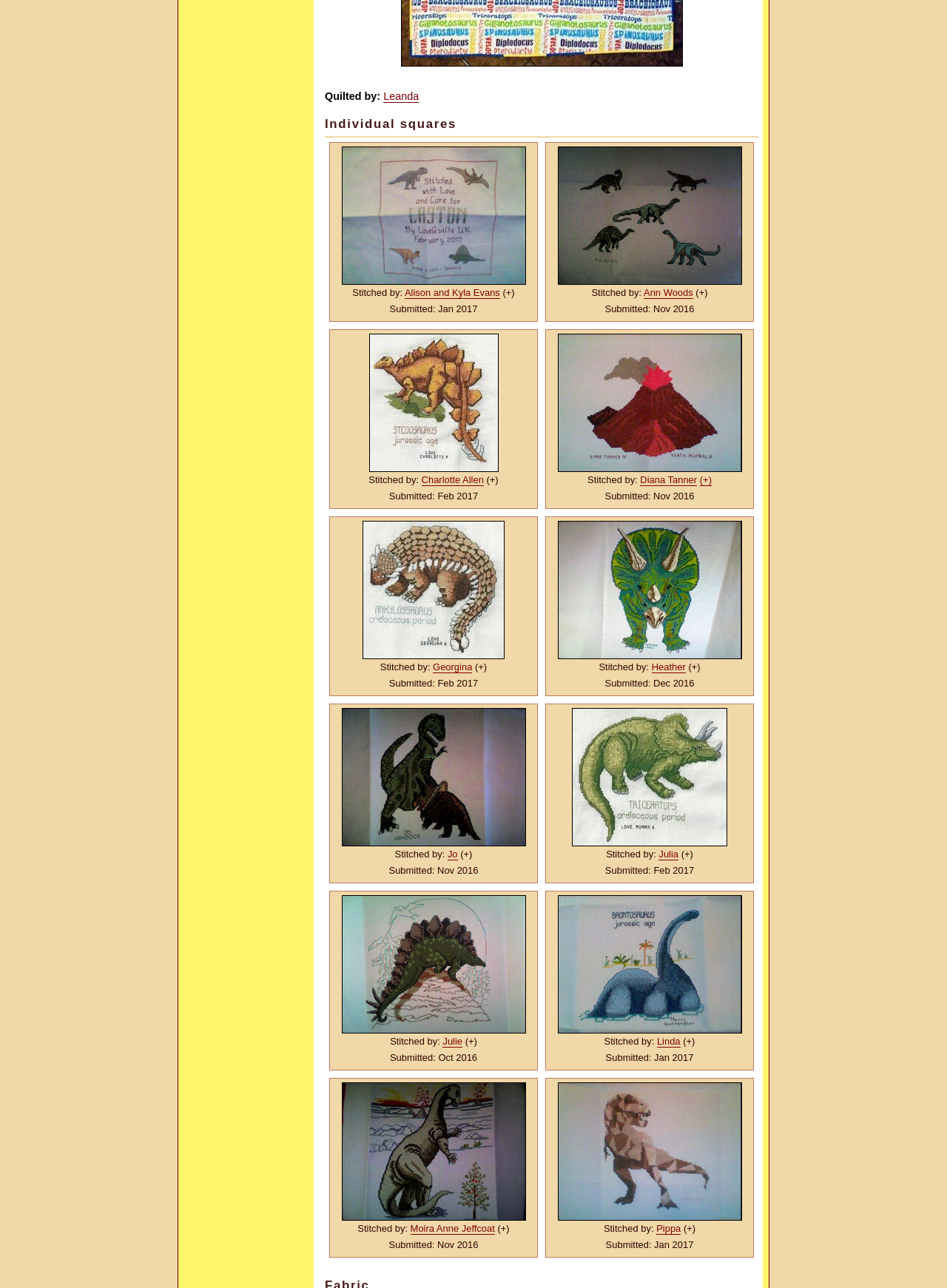Who quilted Layton A's quilt?
Could you please answer the question thoroughly and with as much detail as possible?

The webpage lists multiple people who contributed to quilting Layton A's quilt, including Alison and Kyla Evans, Ann Woods, Charlotte Allen, and others.